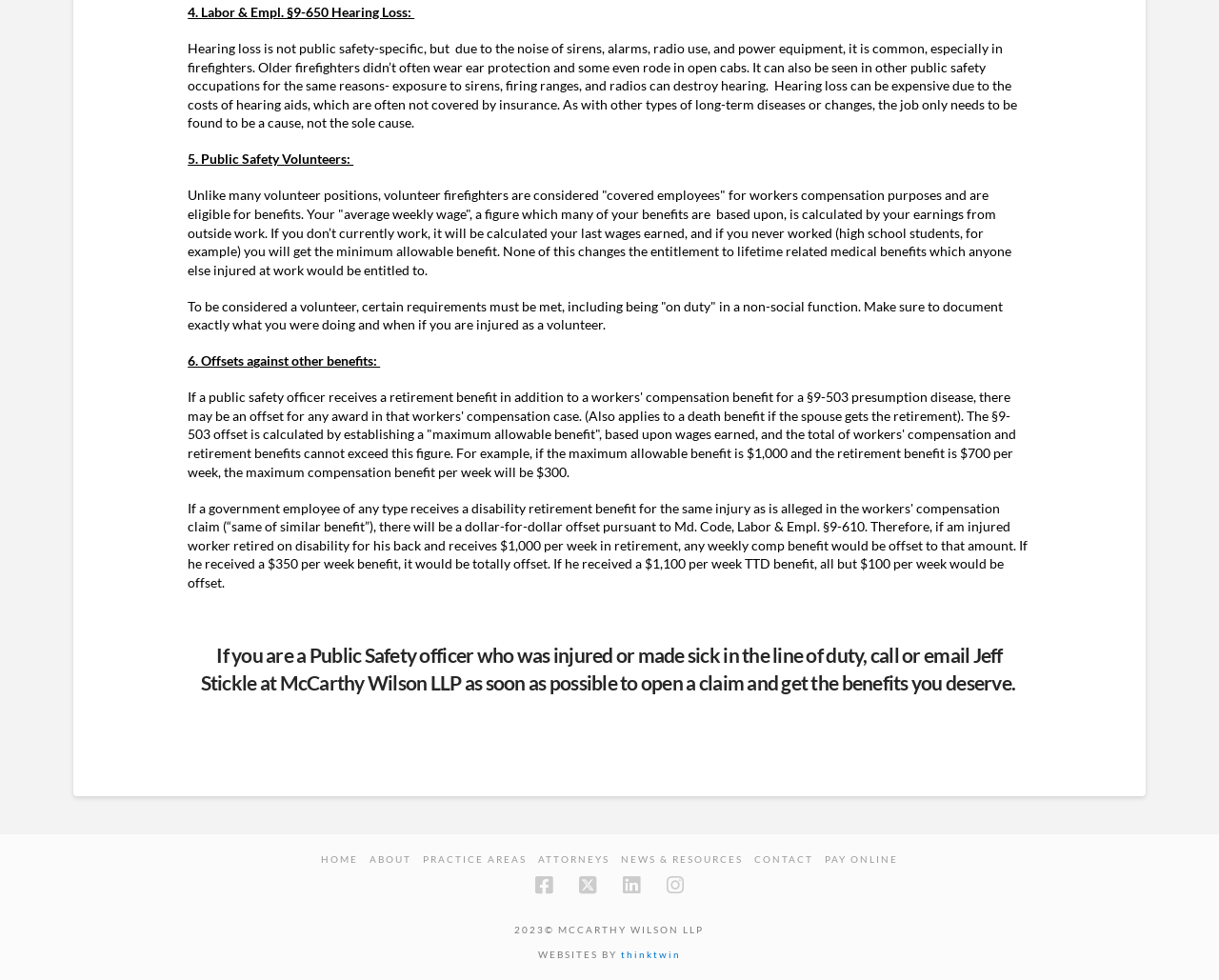Give a concise answer using one word or a phrase to the following question:
What is the purpose of documenting activities as a volunteer?

To prove being on duty